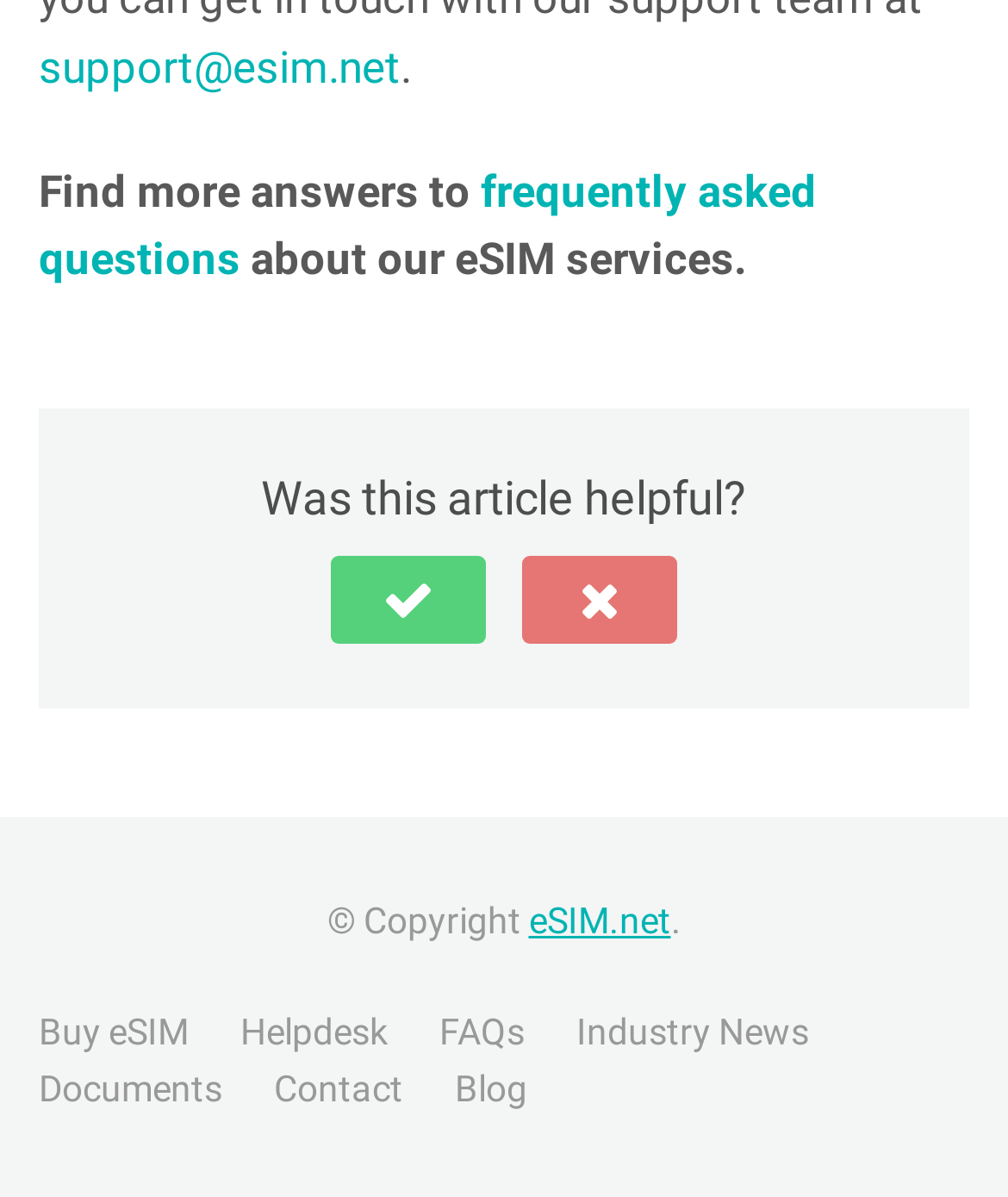How many static text elements are on the page?
Based on the image, provide a one-word or brief-phrase response.

4